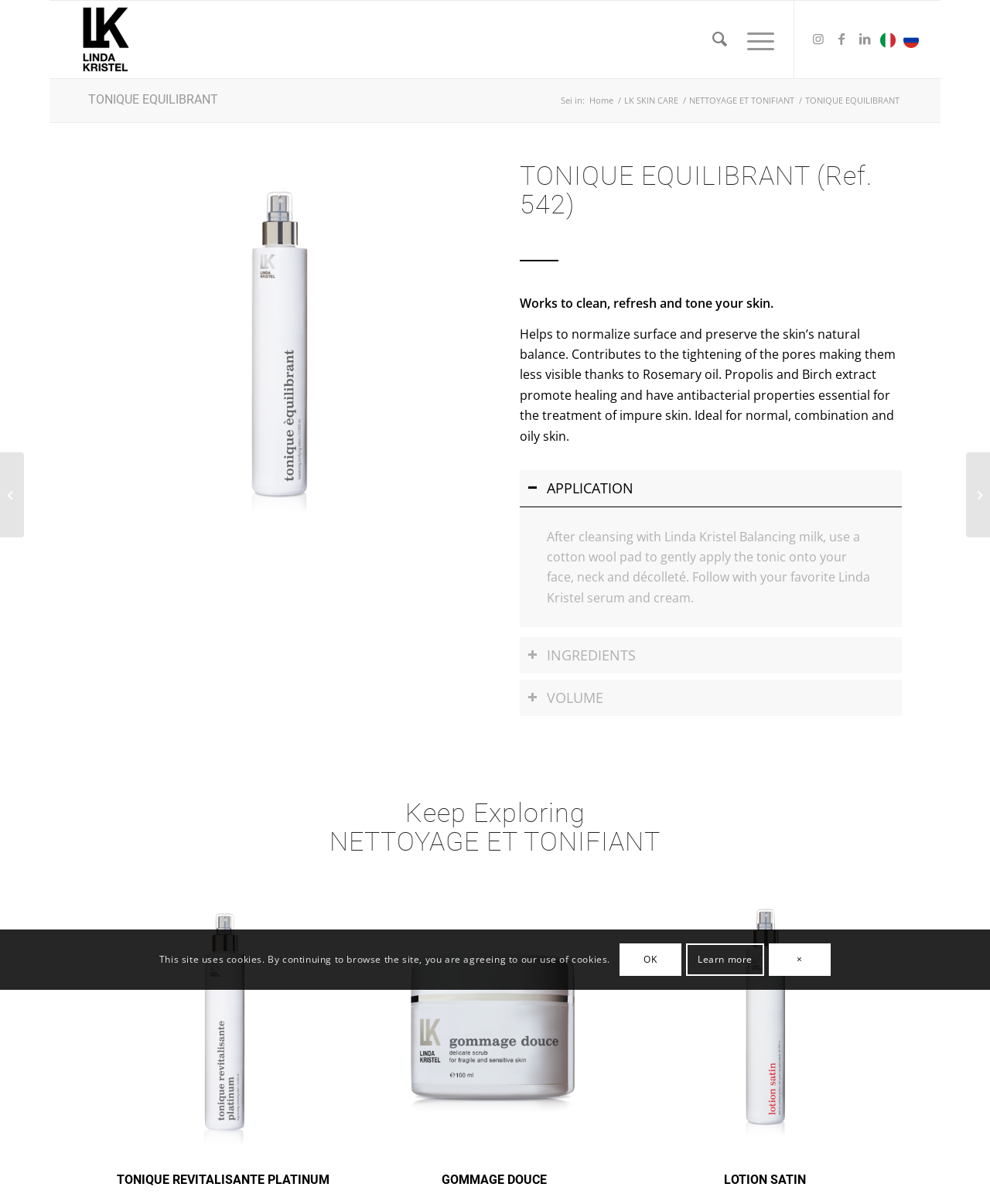Explain the features and main sections of the webpage comprehensively.

This webpage is about TONIQUE EQUILIBRANT, a product from LINDA KRISTEL. At the top, there is a logo with the text "LINDA KRISTEL" and a navigation menu with options "Cerca" and "Menu". Below the logo, there is a heading "TONIQUE EQUILIBRANT" with a link to the product page. 

On the left side, there is a section with links to social media platforms, including Instagram, Facebook, LinkedIn, Tumblr, and Twitter. 

The main content area is divided into two sections. The top section has an image and a heading "TONIQUE EQUILIBRANT (Ref. 542)" with a description of the product. The description explains that the product works to clean, refresh, and tone the skin, and helps to normalize the skin's natural balance. 

Below the description, there are three tabs: "APPLICATION", "INGREDIENTS", and "VOLUME". The "APPLICATION" tab provides instructions on how to use the product. 

The bottom section of the main content area has three articles with links to other products: "TONIQUE REVITALISANTE PLATINUM", "GOMMAGE DOUCE", and "LOTION SATIN". Each article has a heading and a link to the product page. 

On the right side, there are two links to other products: "LAIT DEMAQUILLANT EQUILIBRANT" and "TONIQUE HYDRATANT DOUCE". 

At the bottom of the page, there is a notification about the use of cookies on the site, with options to "OK" or "Learn more".